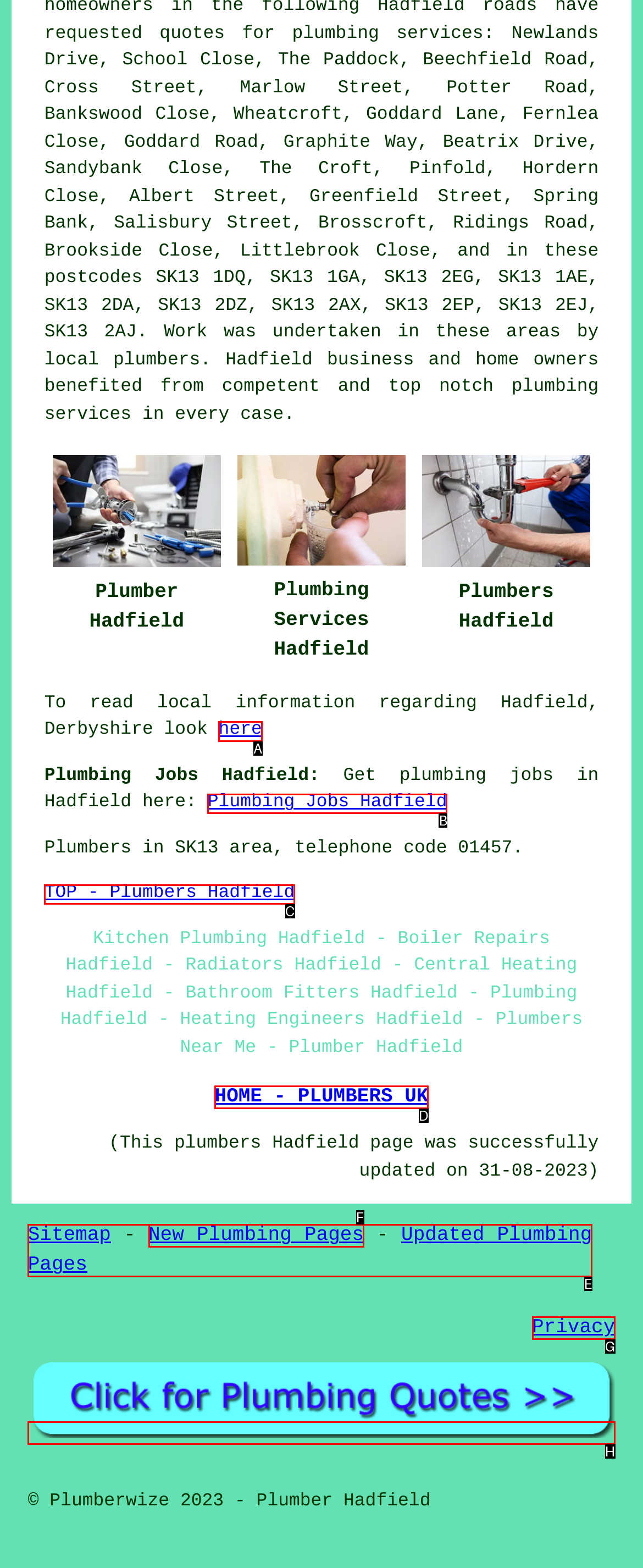Select the option I need to click to accomplish this task: View the 'Delivery and Packaging' section
Provide the letter of the selected choice from the given options.

None